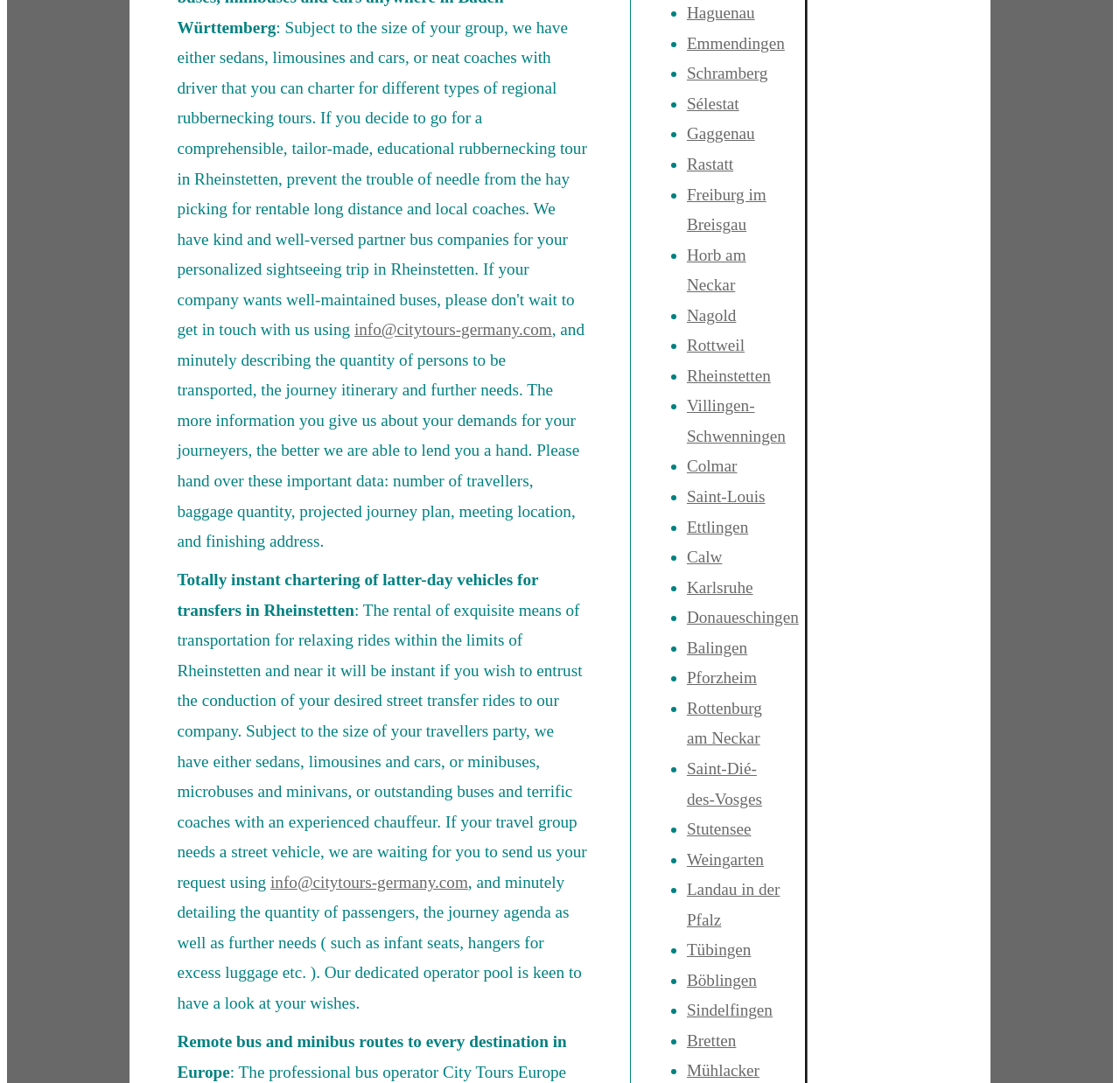What type of vehicles does the company offer?
From the screenshot, supply a one-word or short-phrase answer.

sedans, limousines, cars, minibuses, microbuses, minivans, buses, coaches